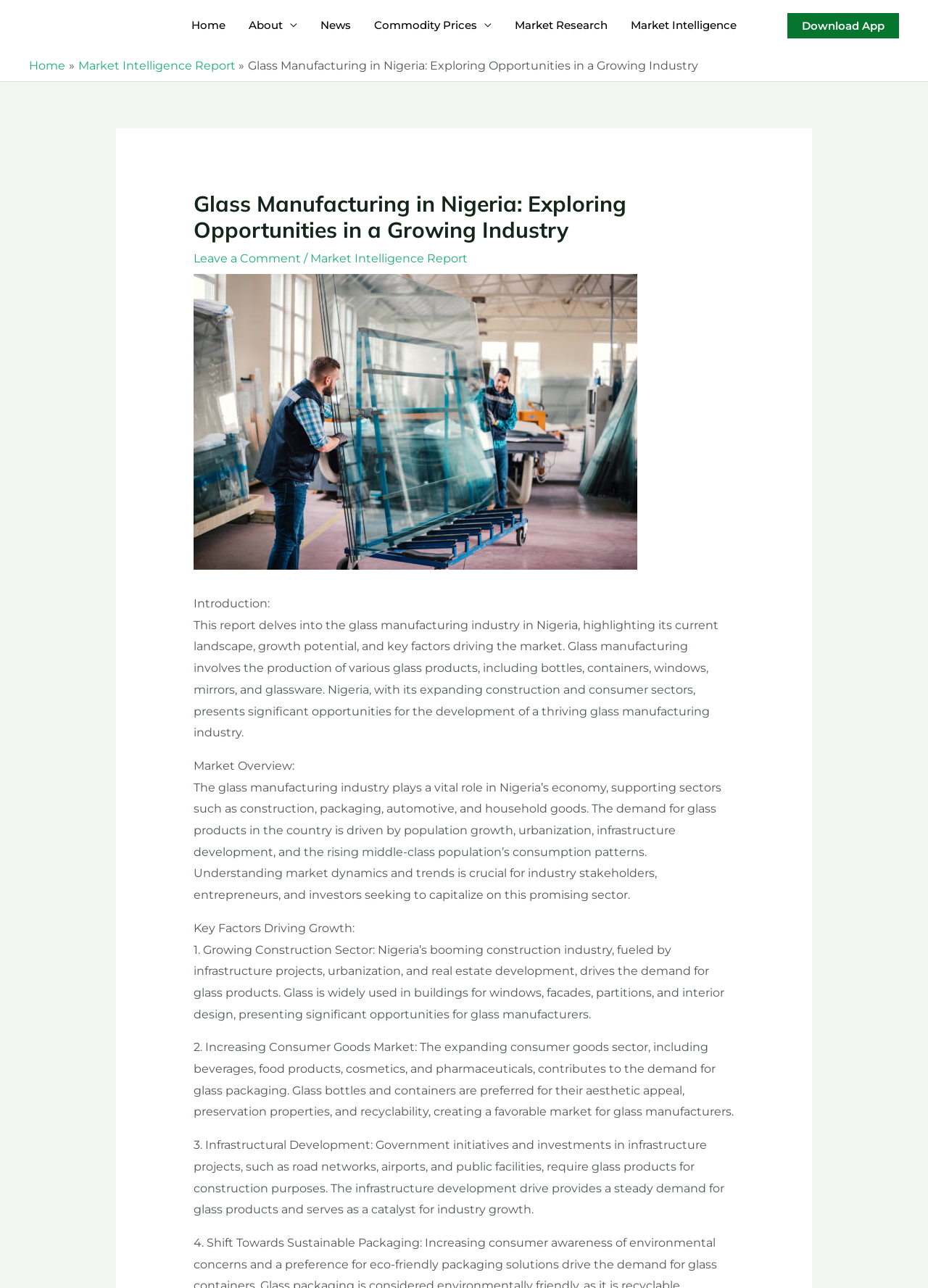Locate the bounding box of the UI element described by: "About" in the given webpage screenshot.

[0.255, 0.0, 0.333, 0.039]